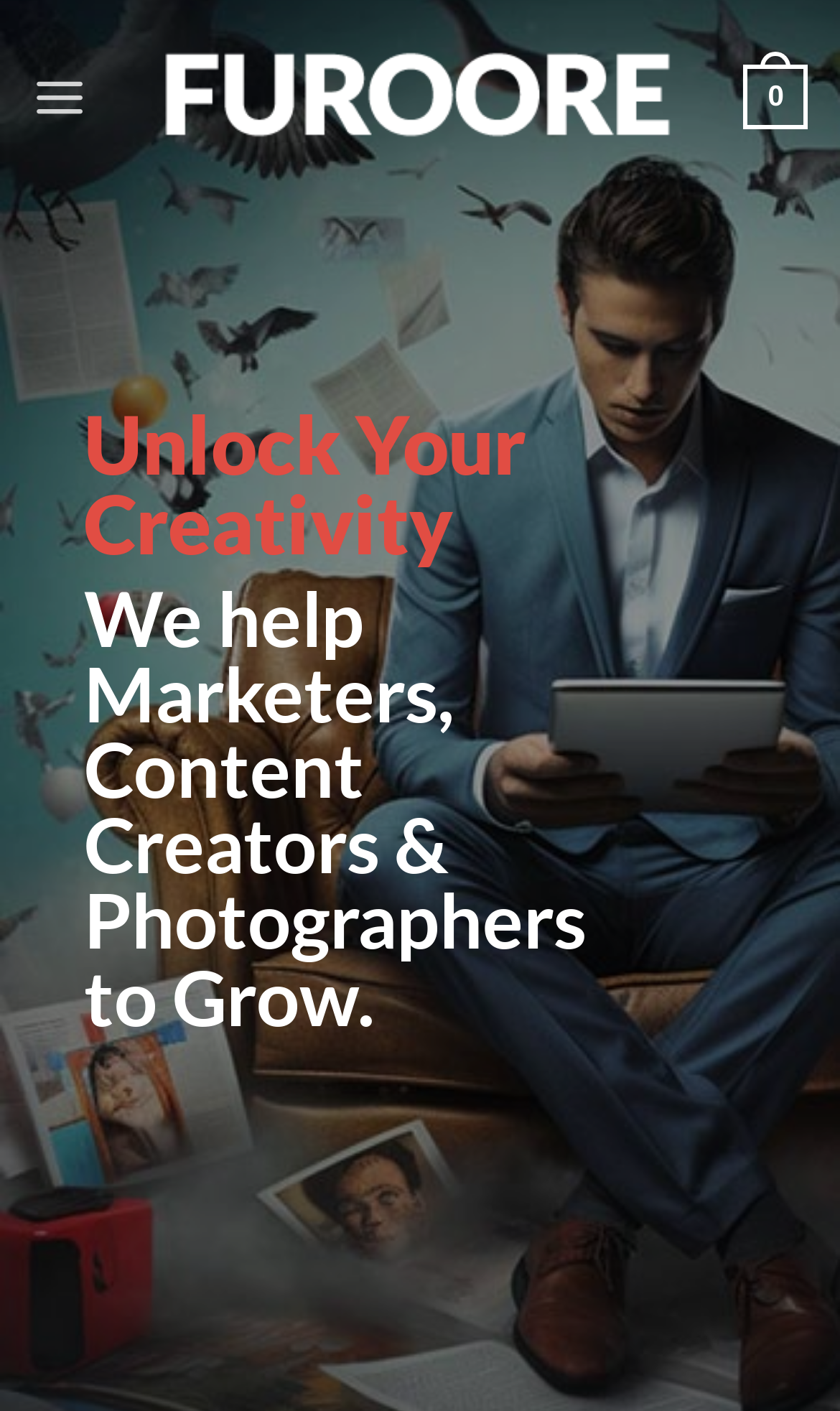How many headings are there on the webpage?
Using the image, give a concise answer in the form of a single word or short phrase.

2